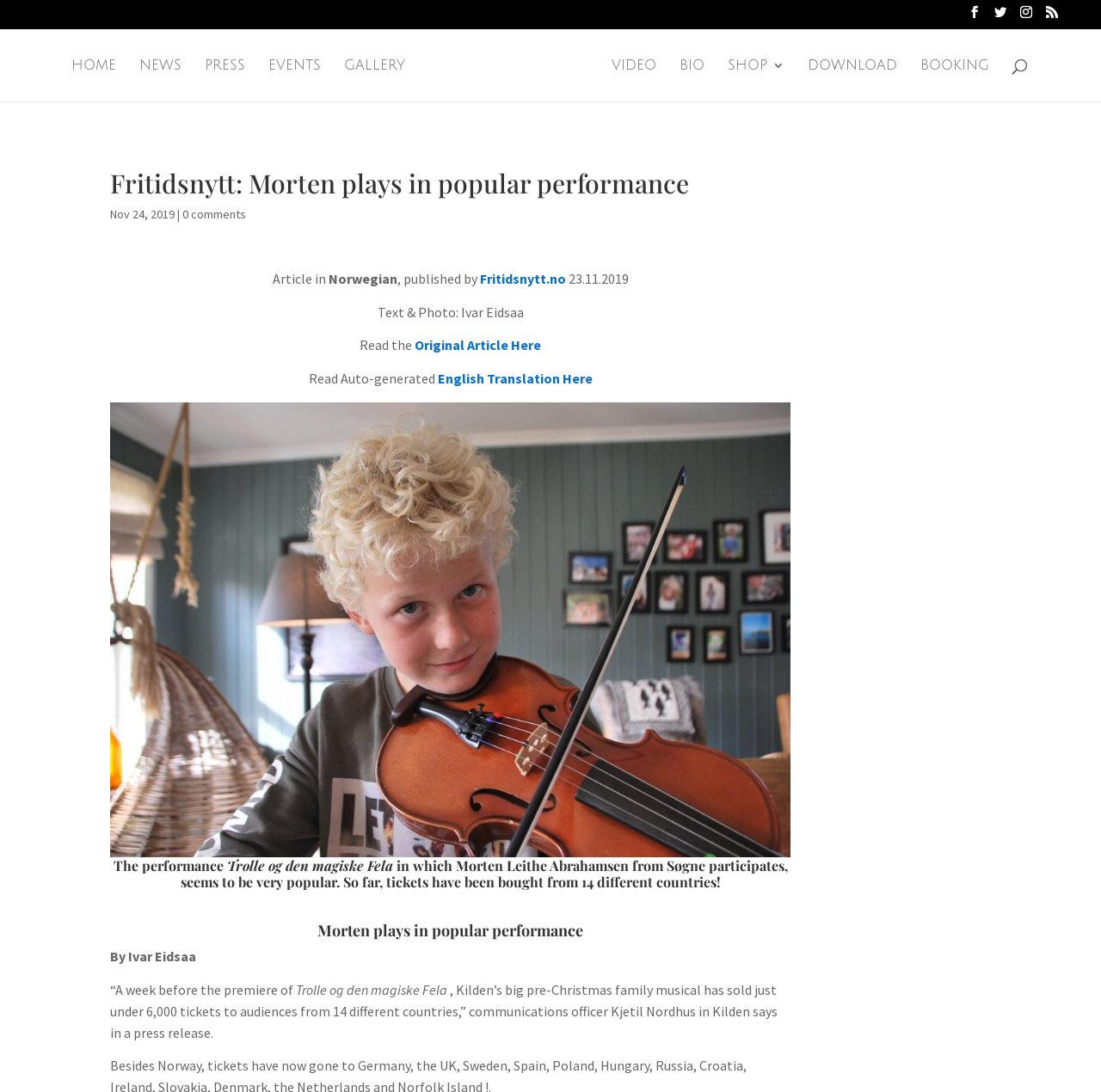Is there an image of Alexander Rybak on the webpage? Please answer the question using a single word or phrase based on the image.

Yes